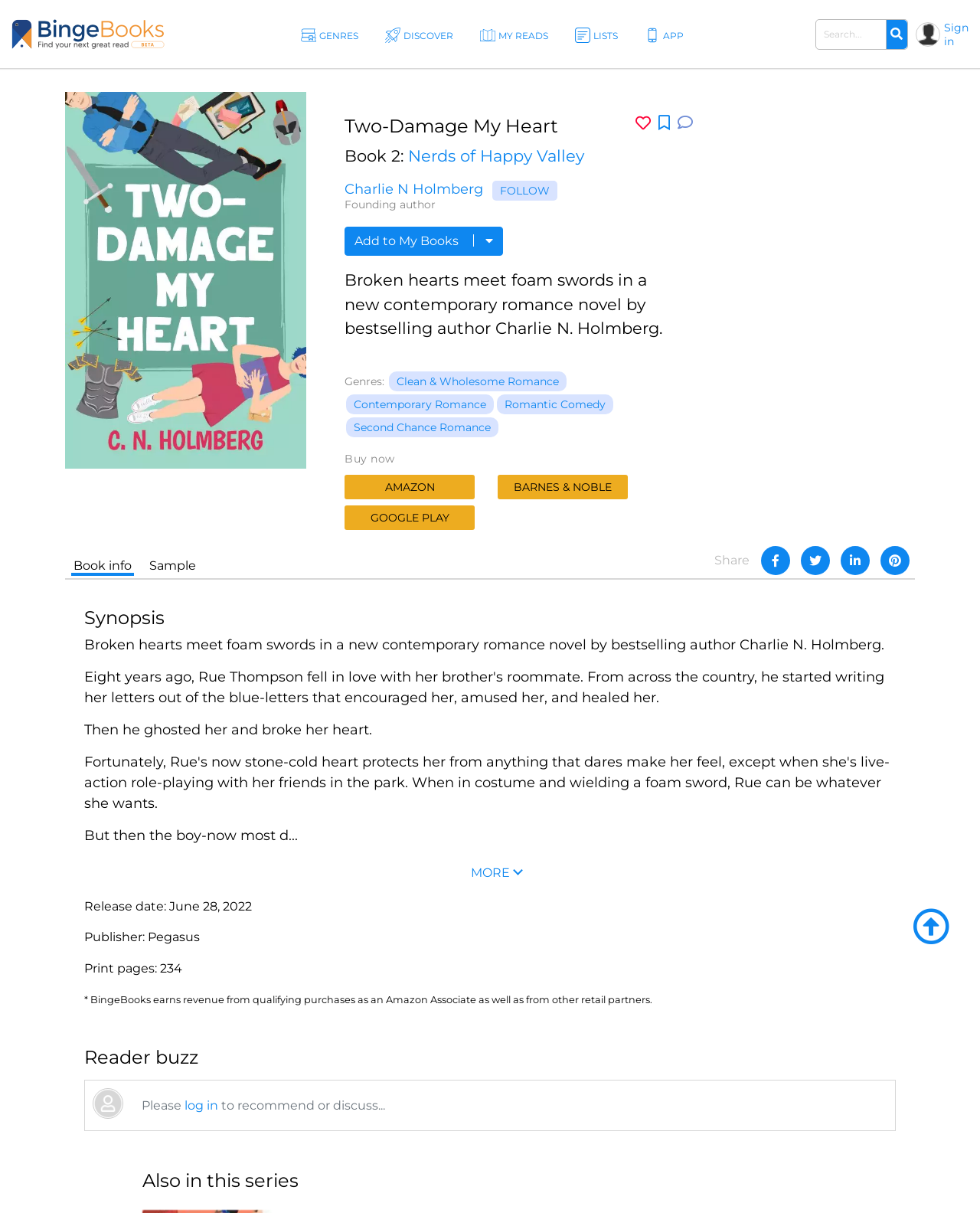What is the genre of the book? Based on the screenshot, please respond with a single word or phrase.

Romance